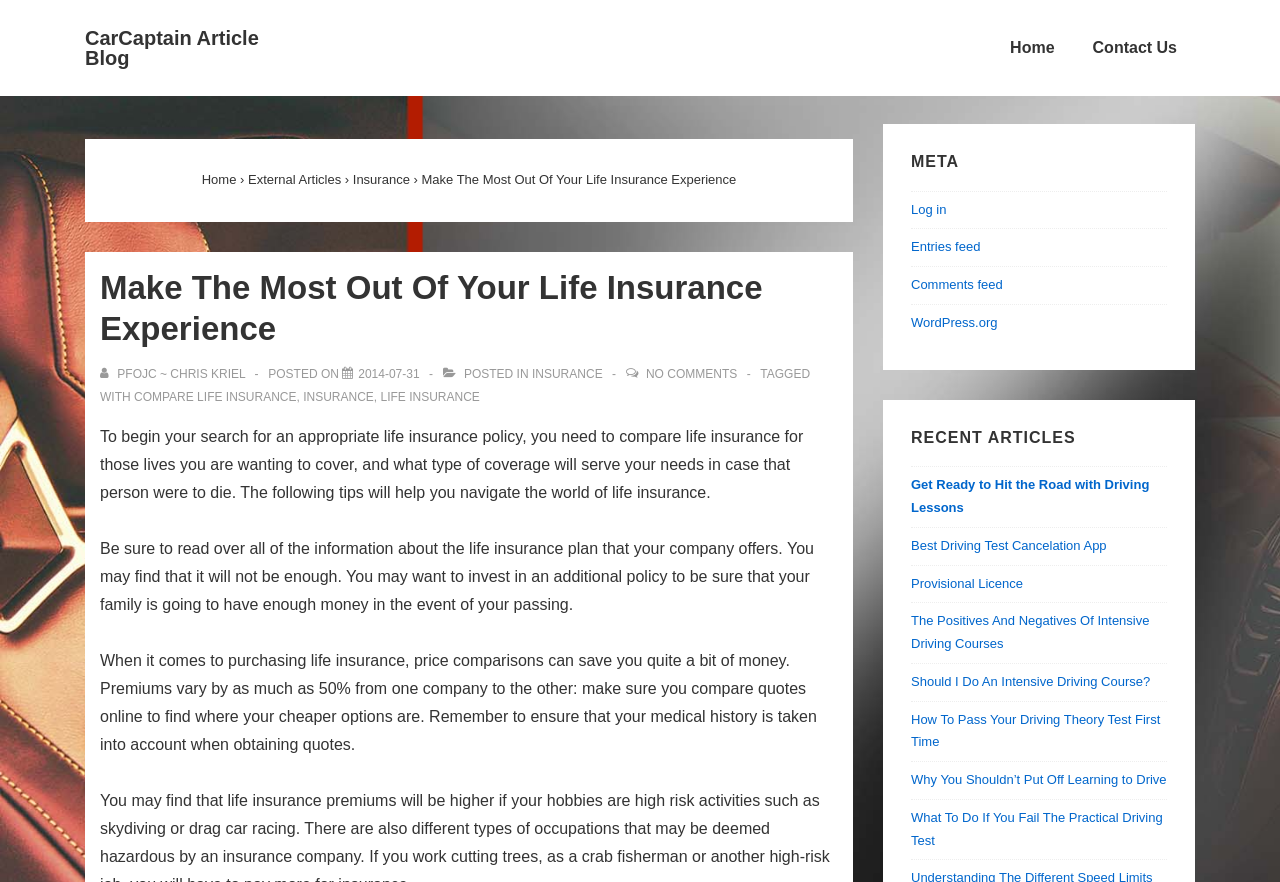Please provide the bounding box coordinates for the element that needs to be clicked to perform the instruction: "Read the recent article 'Get Ready to Hit the Road with Driving Lessons'". The coordinates must consist of four float numbers between 0 and 1, formatted as [left, top, right, bottom].

[0.712, 0.541, 0.898, 0.584]